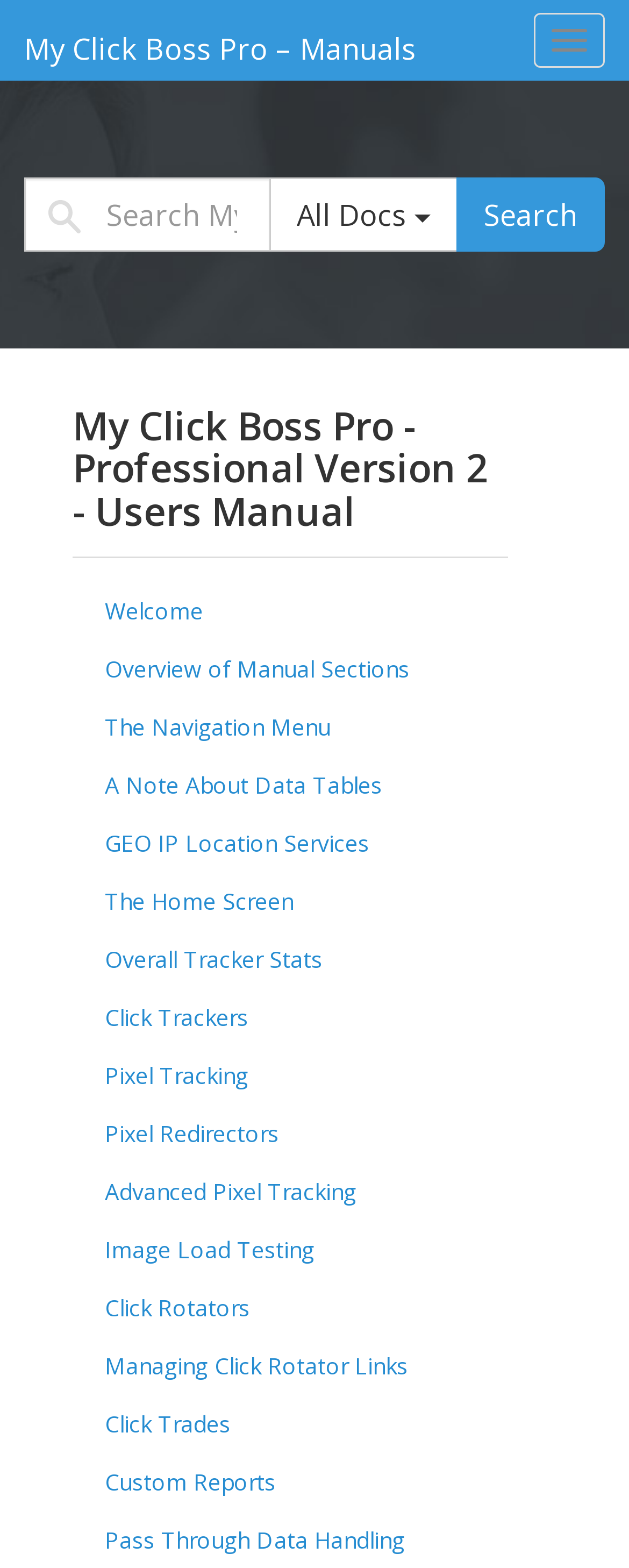Can you show the bounding box coordinates of the region to click on to complete the task described in the instruction: "Go to Welcome"?

[0.115, 0.372, 0.808, 0.409]